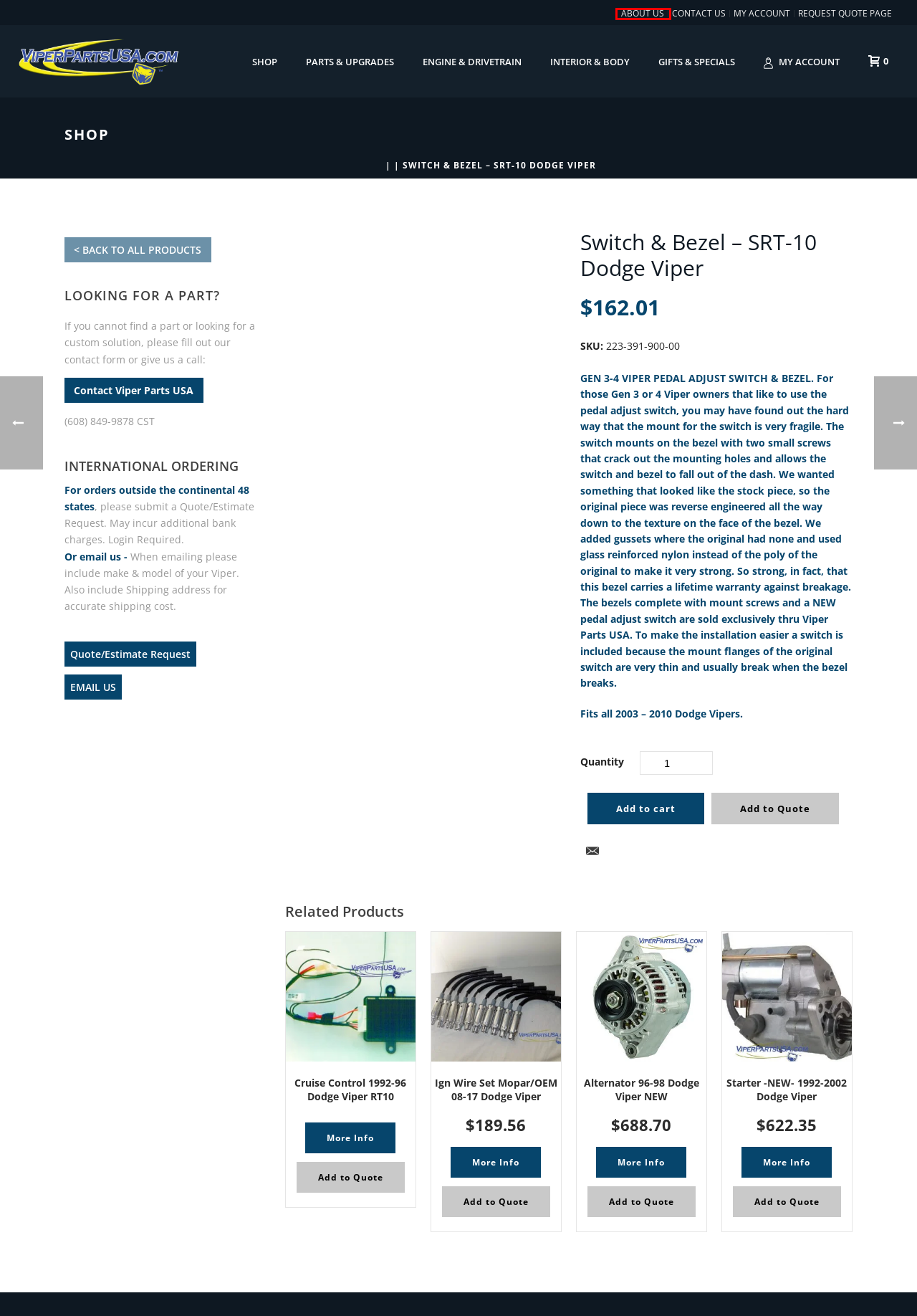Analyze the webpage screenshot with a red bounding box highlighting a UI element. Select the description that best matches the new webpage after clicking the highlighted element. Here are the options:
A. Request a Quote - Viper Parts USA
B. Contact Us | Viper Parts USA
C. About Viper Parts USA | High Performance Viper Car Parts and Accessories
D. My Account | Viper Parts USA
E. Starter -NEW- 1992-2002 Dodge Viper - Viper Parts USA
F. Ign Wire Set Mopar/OEM 08-17 Dodge Viper - Viper Parts USA
G. Alternator 96-98 Dodge Viper NEW - Viper Parts USA
H. View All Viper Products | Viper Parts USA

C